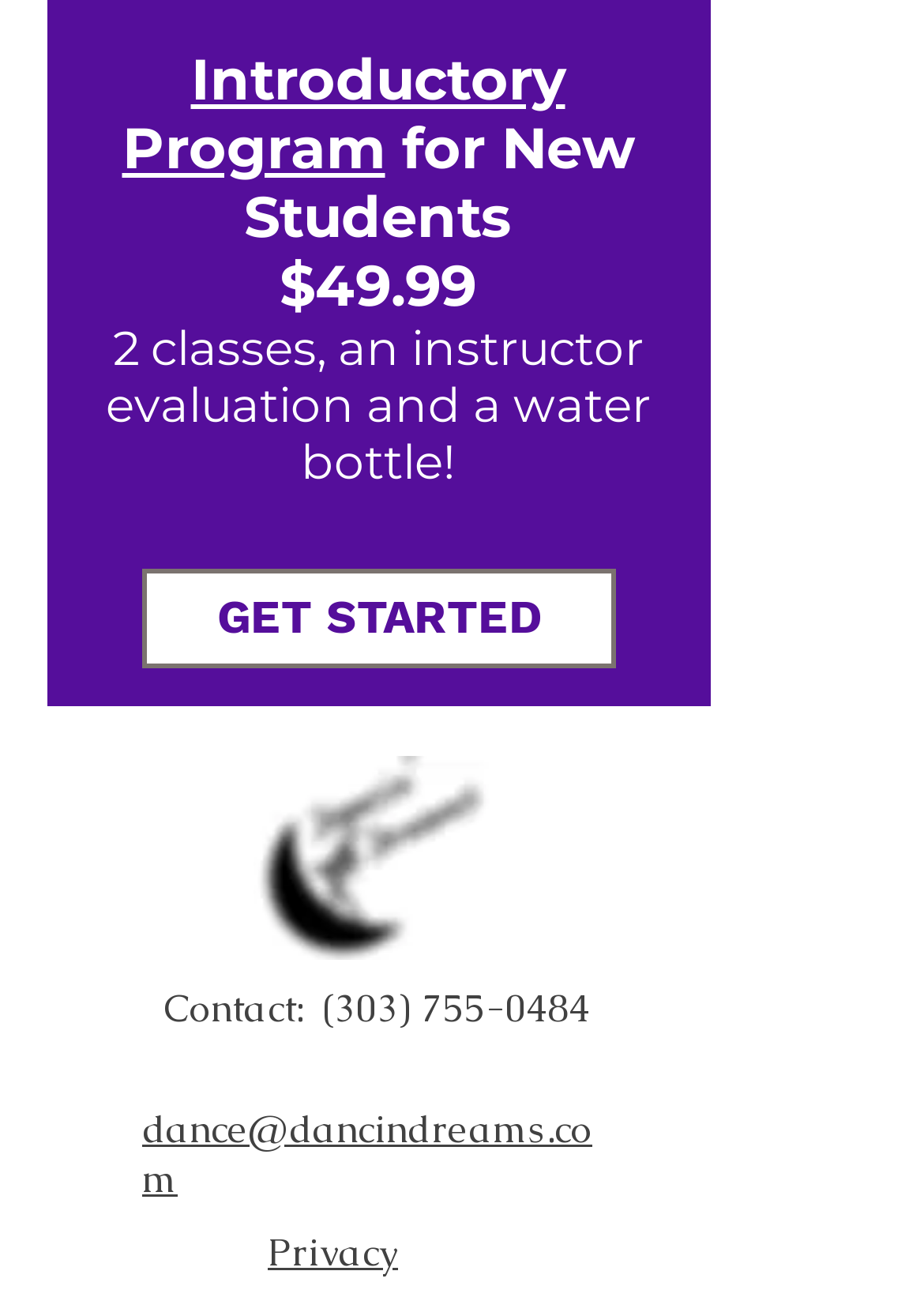Given the webpage screenshot and the description, determine the bounding box coordinates (top-left x, top-left y, bottom-right x, bottom-right y) that define the location of the UI element matching this description: surviveketo.com

None